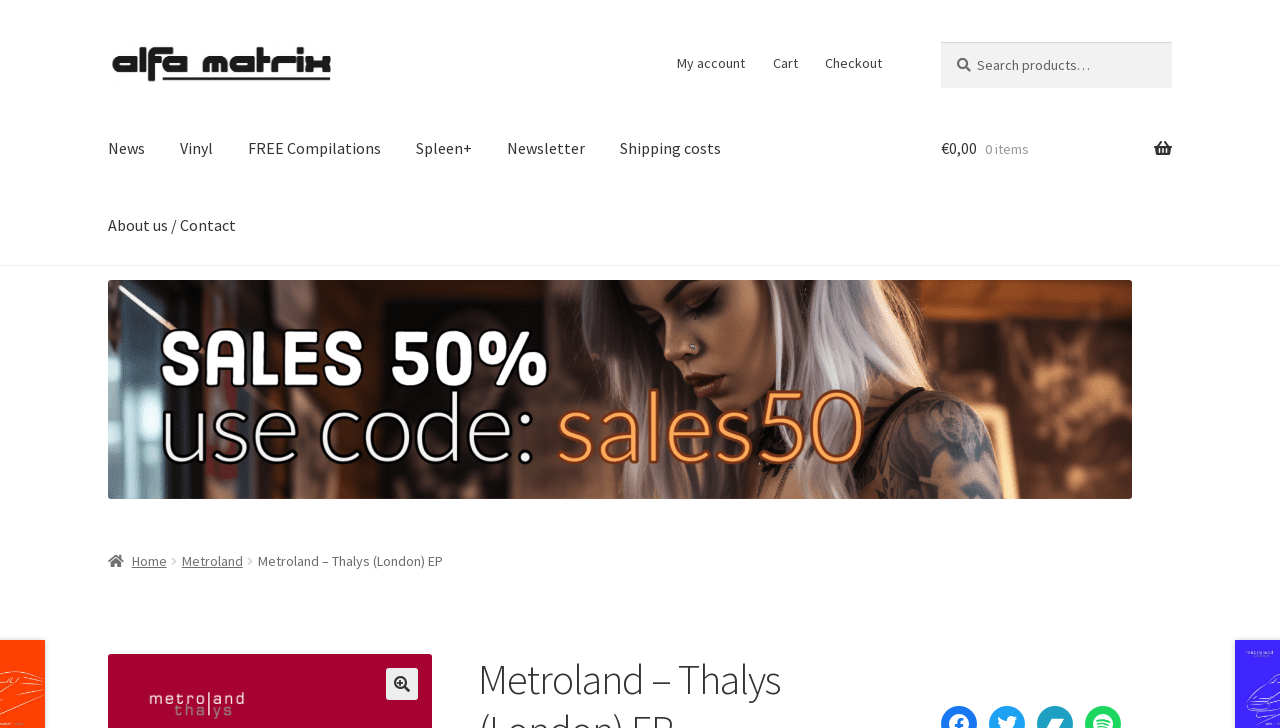Determine the bounding box for the described UI element: "About us / Contact".

[0.072, 0.257, 0.197, 0.364]